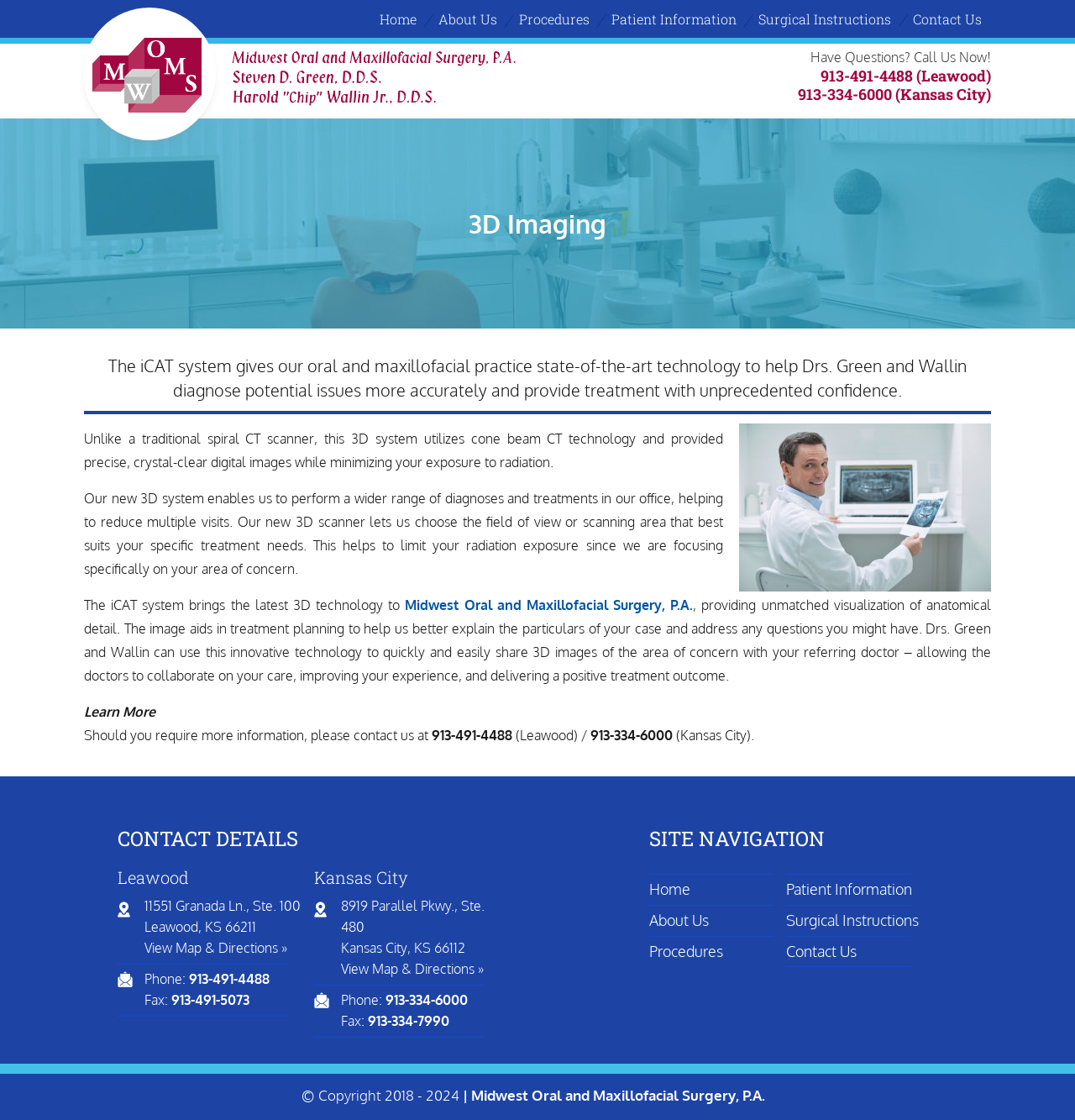Identify the bounding box coordinates for the UI element described by the following text: "Procedures". Provide the coordinates as four float numbers between 0 and 1, in the format [left, top, right, bottom].

[0.474, 0.0, 0.557, 0.034]